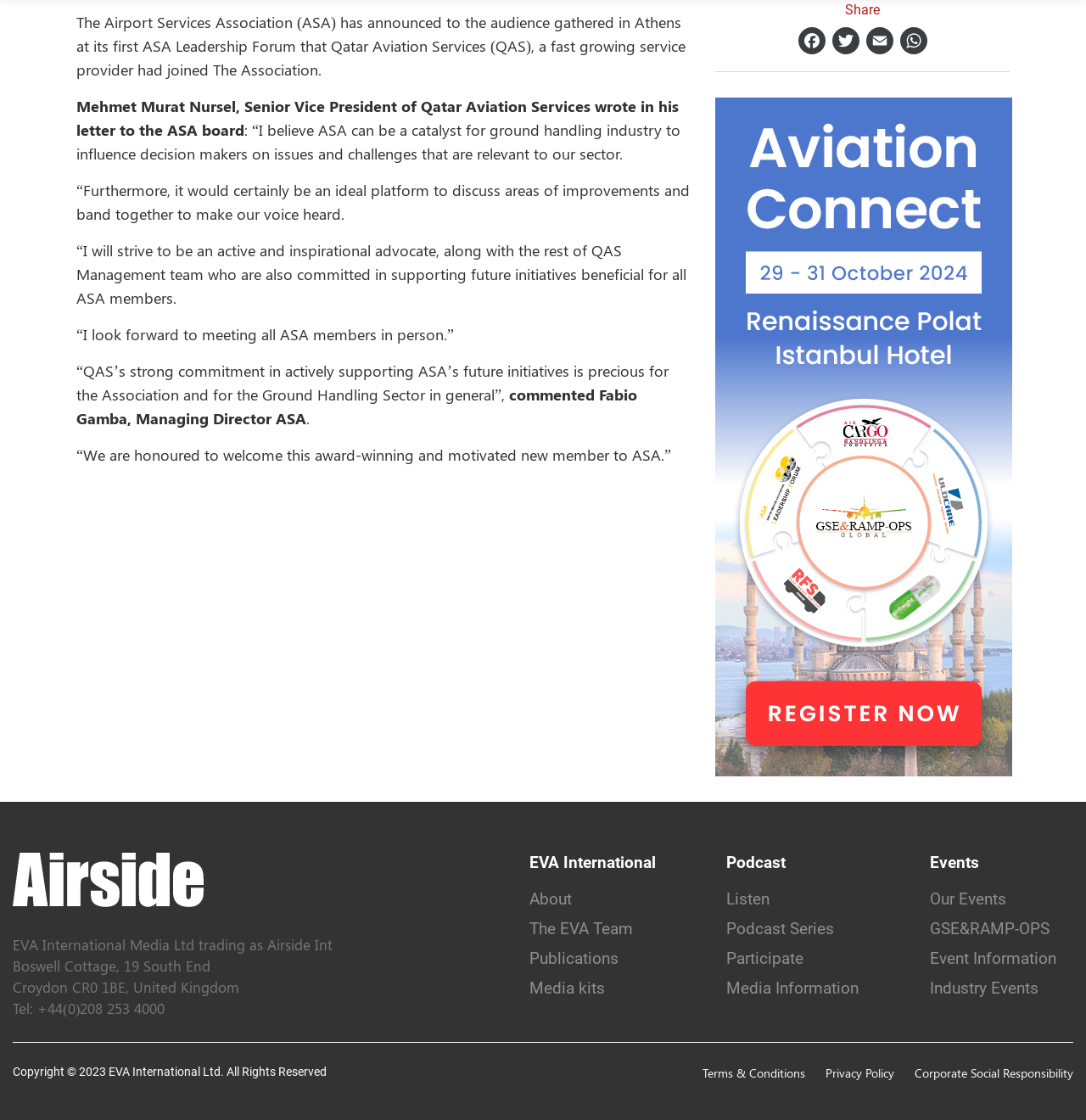Please identify the coordinates of the bounding box that should be clicked to fulfill this instruction: "Share the article".

[0.778, 0.002, 0.81, 0.016]